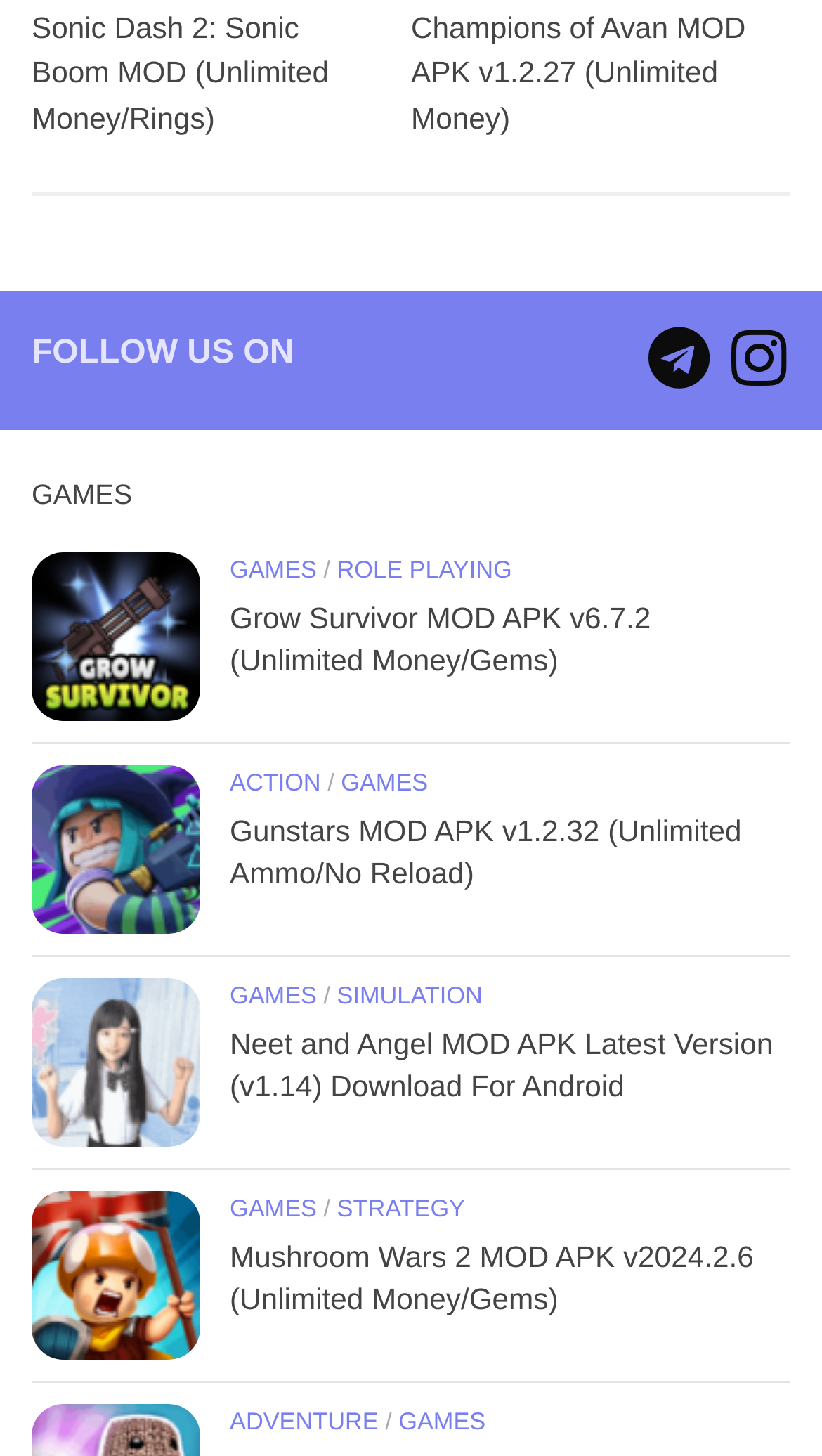Identify the bounding box coordinates necessary to click and complete the given instruction: "Browse ROLE PLAYING games".

[0.41, 0.384, 0.623, 0.401]